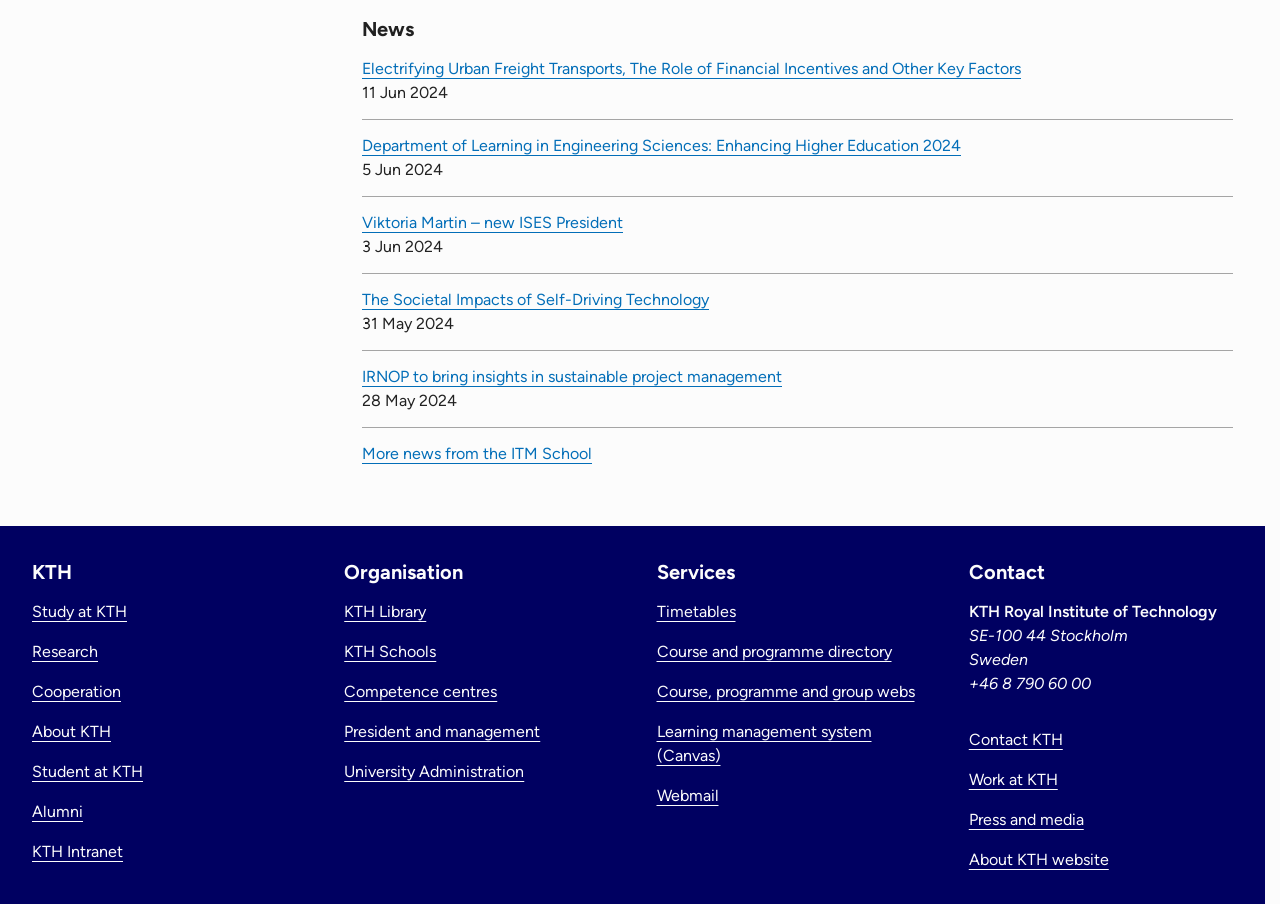How many main categories are there in the bottom section of the webpage?
Give a single word or phrase answer based on the content of the image.

3